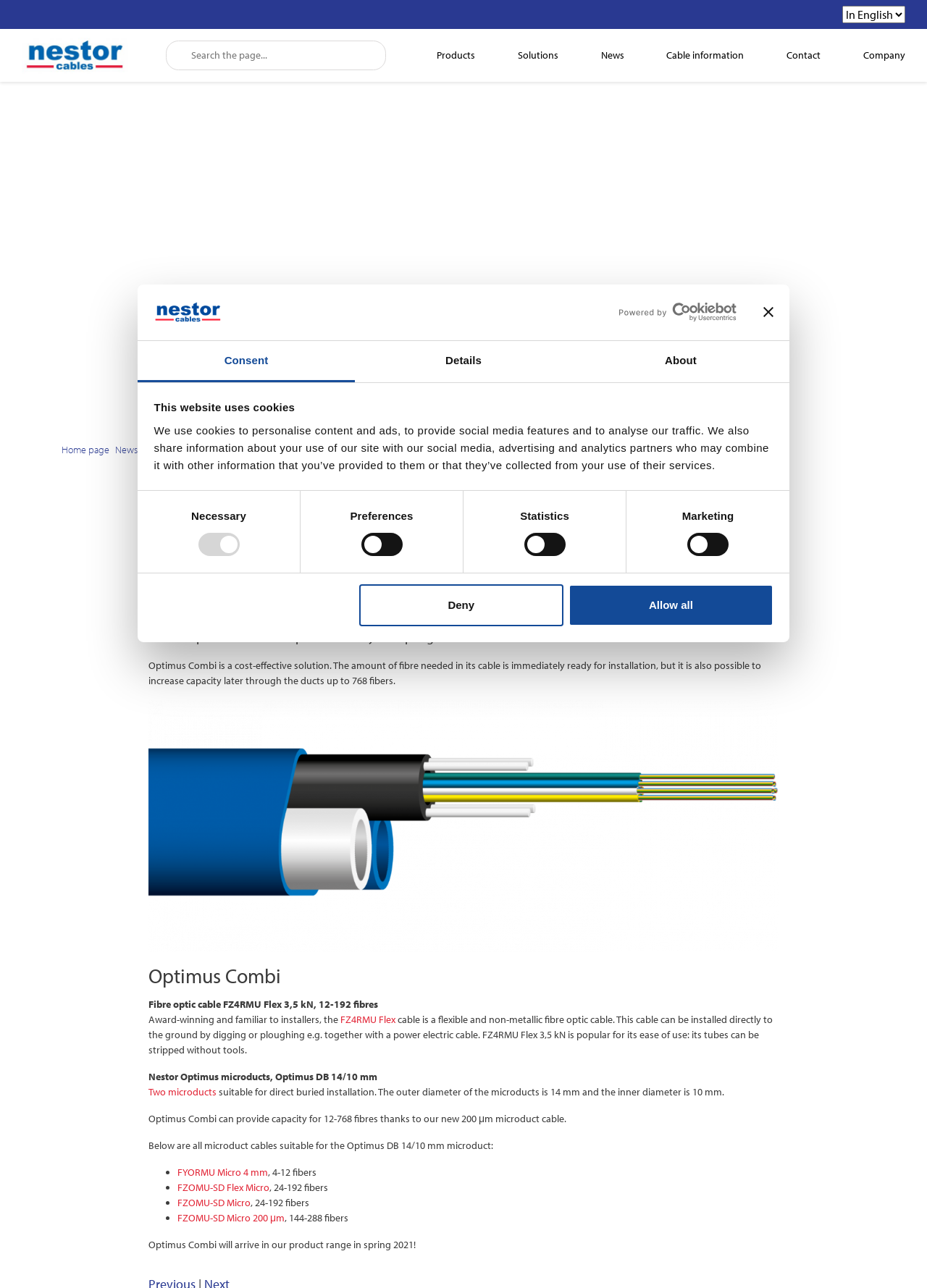Kindly provide the bounding box coordinates of the section you need to click on to fulfill the given instruction: "Search the page".

[0.205, 0.037, 0.383, 0.049]